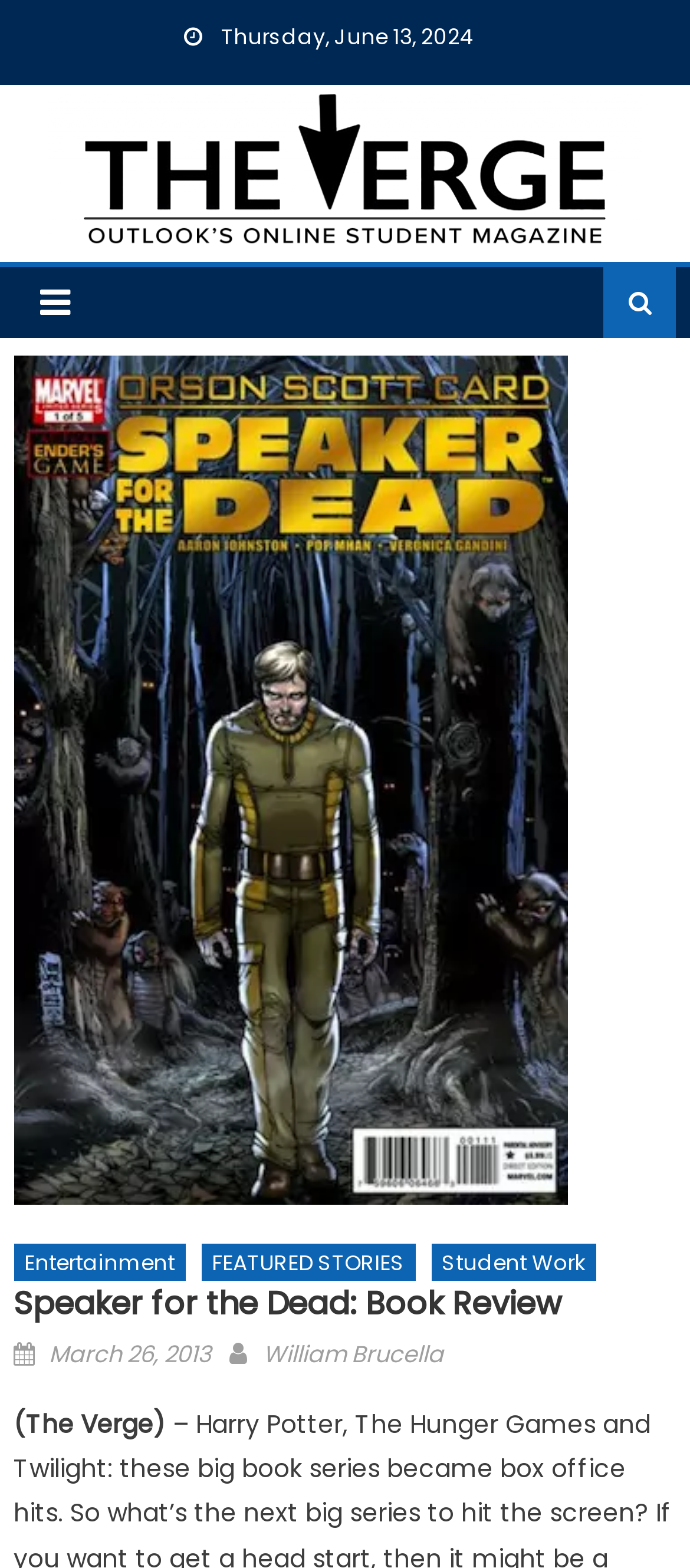Determine the main headline of the webpage and provide its text.

Speaker for the Dead: Book Review